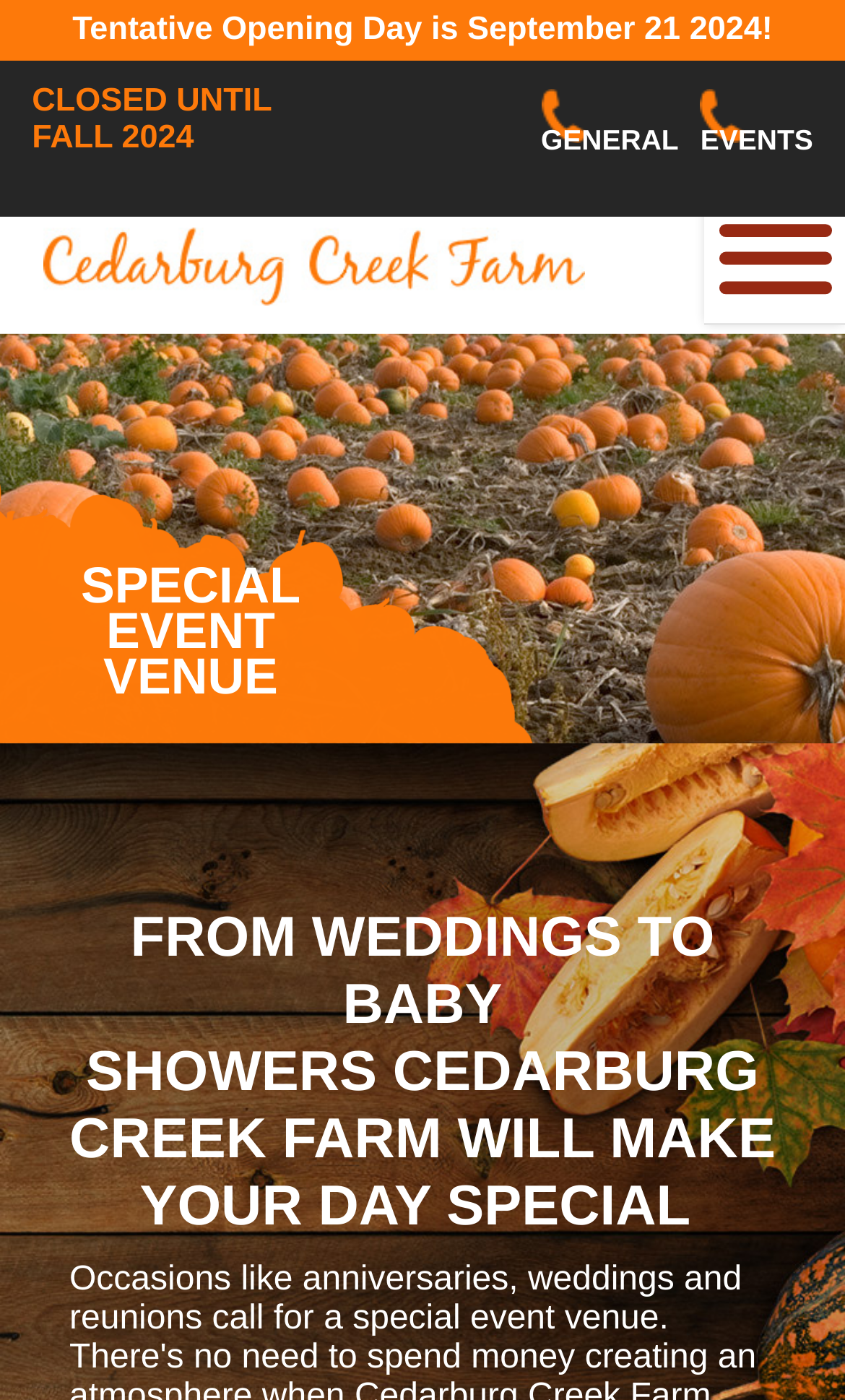What is the location of Cedarburg Creek Farm?
Using the image as a reference, answer with just one word or a short phrase.

Cedarburg, Wisconsin 53012